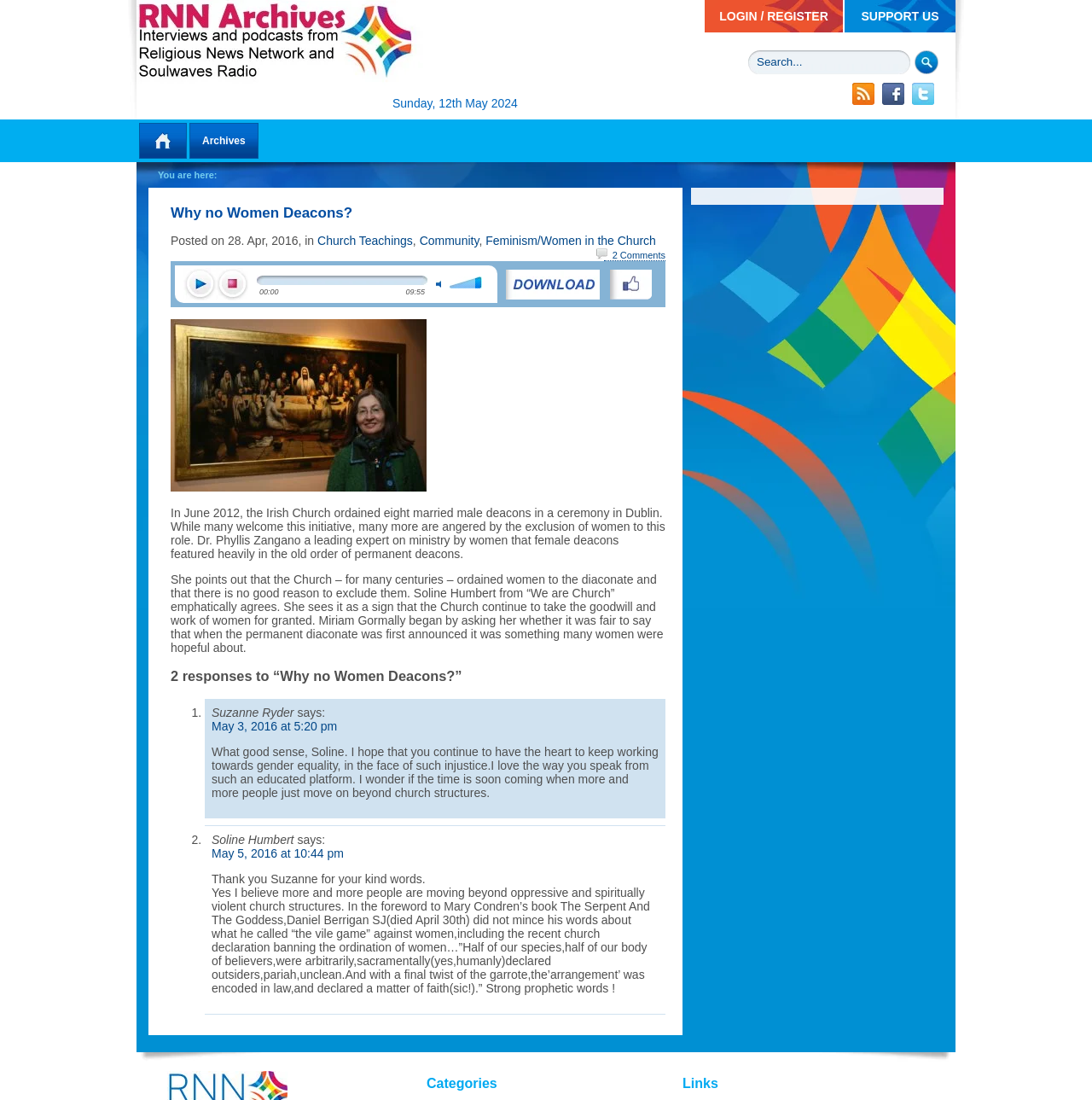Provide an in-depth description of the elements and layout of the webpage.

This webpage is about an article titled "Why no Women Deacons?" from the Religious News Network Archives. At the top, there are three links: "SUPPORT US", "LOGIN / REGISTER", and a search bar with a "Submit" button. Below the search bar, there are three buttons with no text.

The main content of the webpage is divided into two sections. The first section has a heading "Why no Women Deacons?" followed by a date "Sunday, 12th May 2024" and a breadcrumb navigation with links to "Home" and "Archives". Below the breadcrumb navigation, there is an article with several paragraphs of text discussing the exclusion of women from the diaconate in the Church. The article cites Dr. Phyllis Zangano, a leading expert on ministry by women, and features a quote from Soline Humbert from "We are Church".

The second section is a comments section with two responses to the article. Each response has a username, a date, and a comment. The first response is from Suzanne Ryder, and the second response is from Soline Humbert.

On the right side of the webpage, there is a section with links to categories and links. There is also an audio player with play, stop, and mute buttons, and a link to download a file.

There are several images on the webpage, including an image of Soline Humbert and two icons for downloading a file.